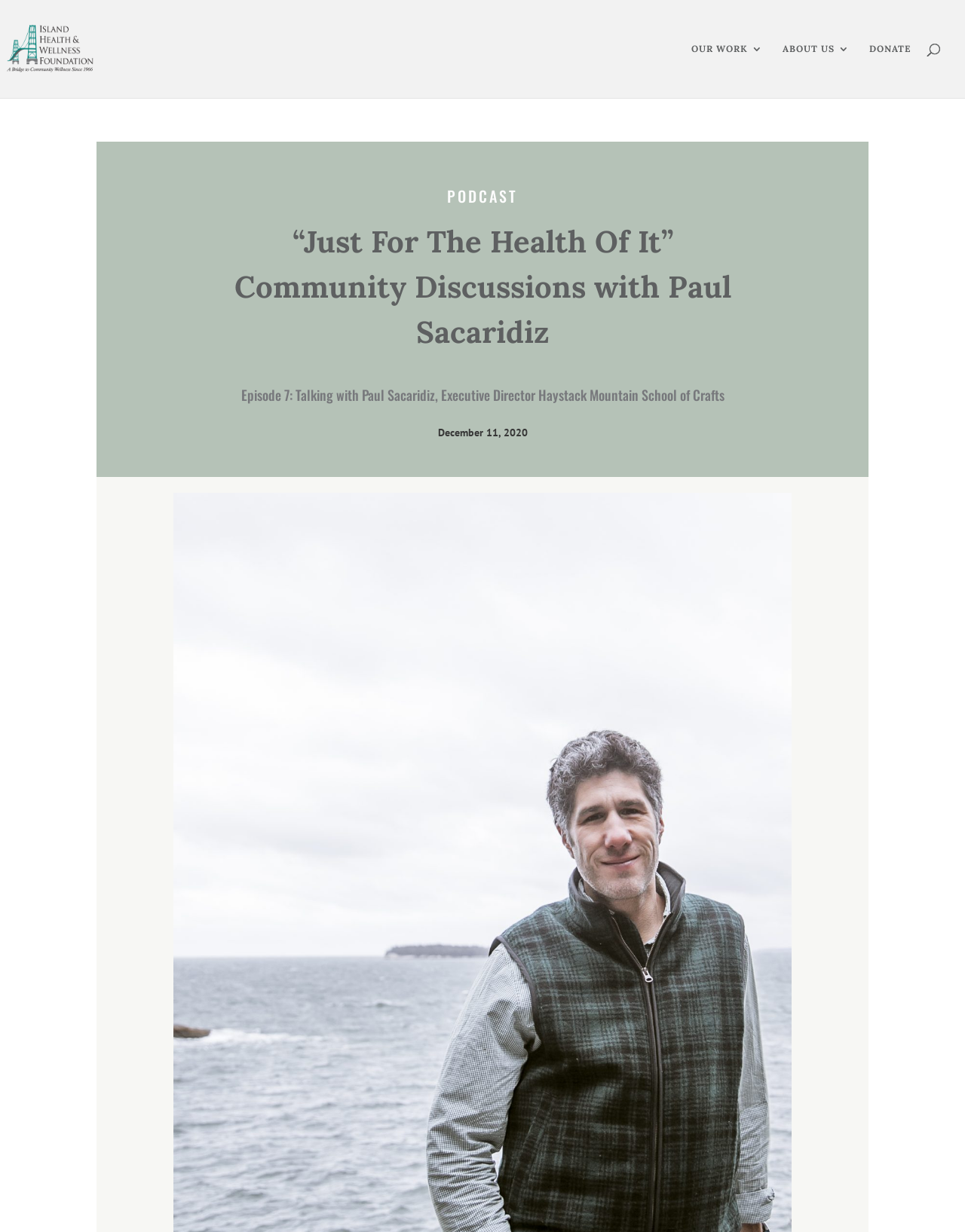Using a single word or phrase, answer the following question: 
When was Episode 7 published?

December 11, 2020